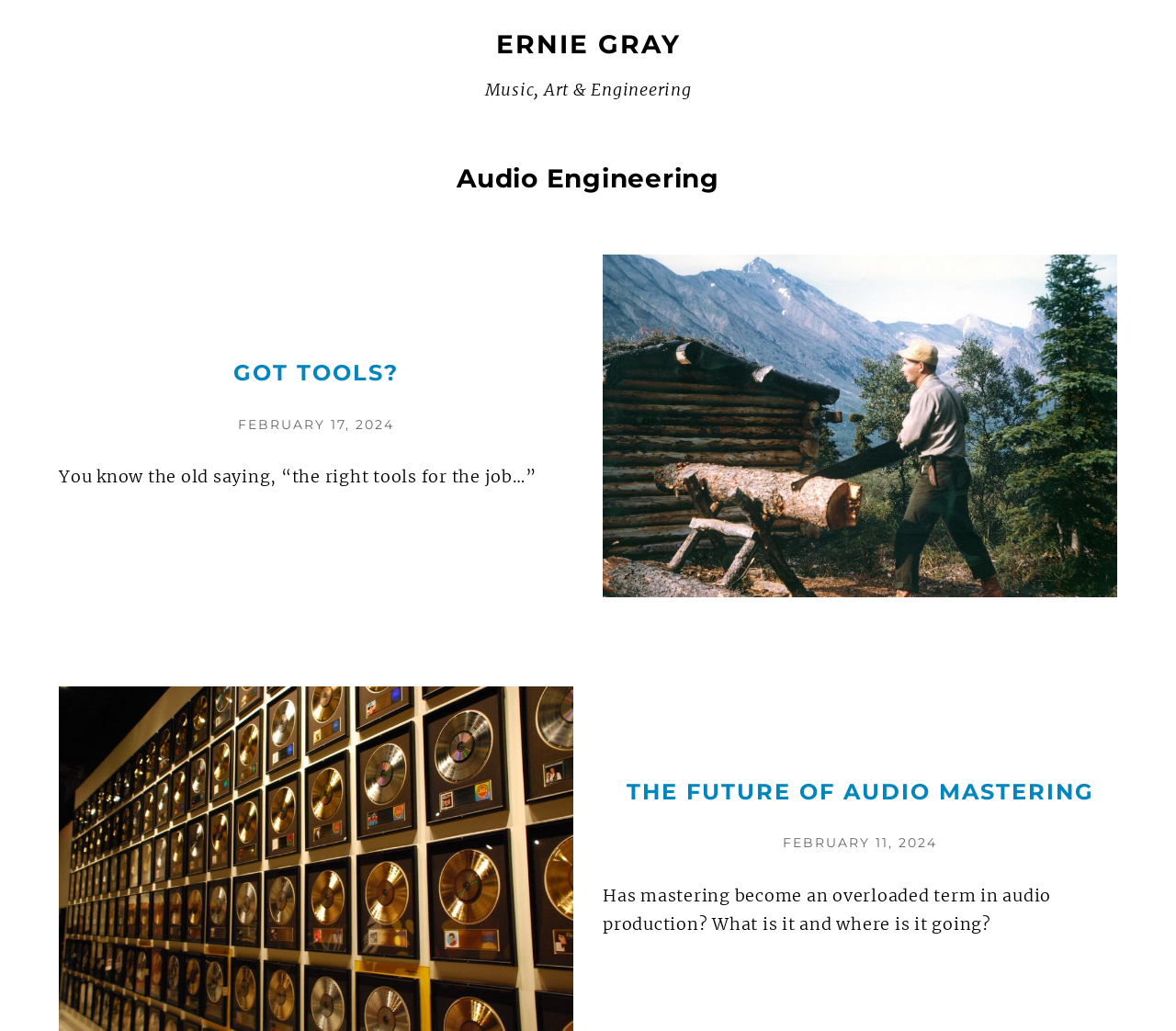Answer the question in one word or a short phrase:
What is the topic of the first article on this webpage?

Got Tools?